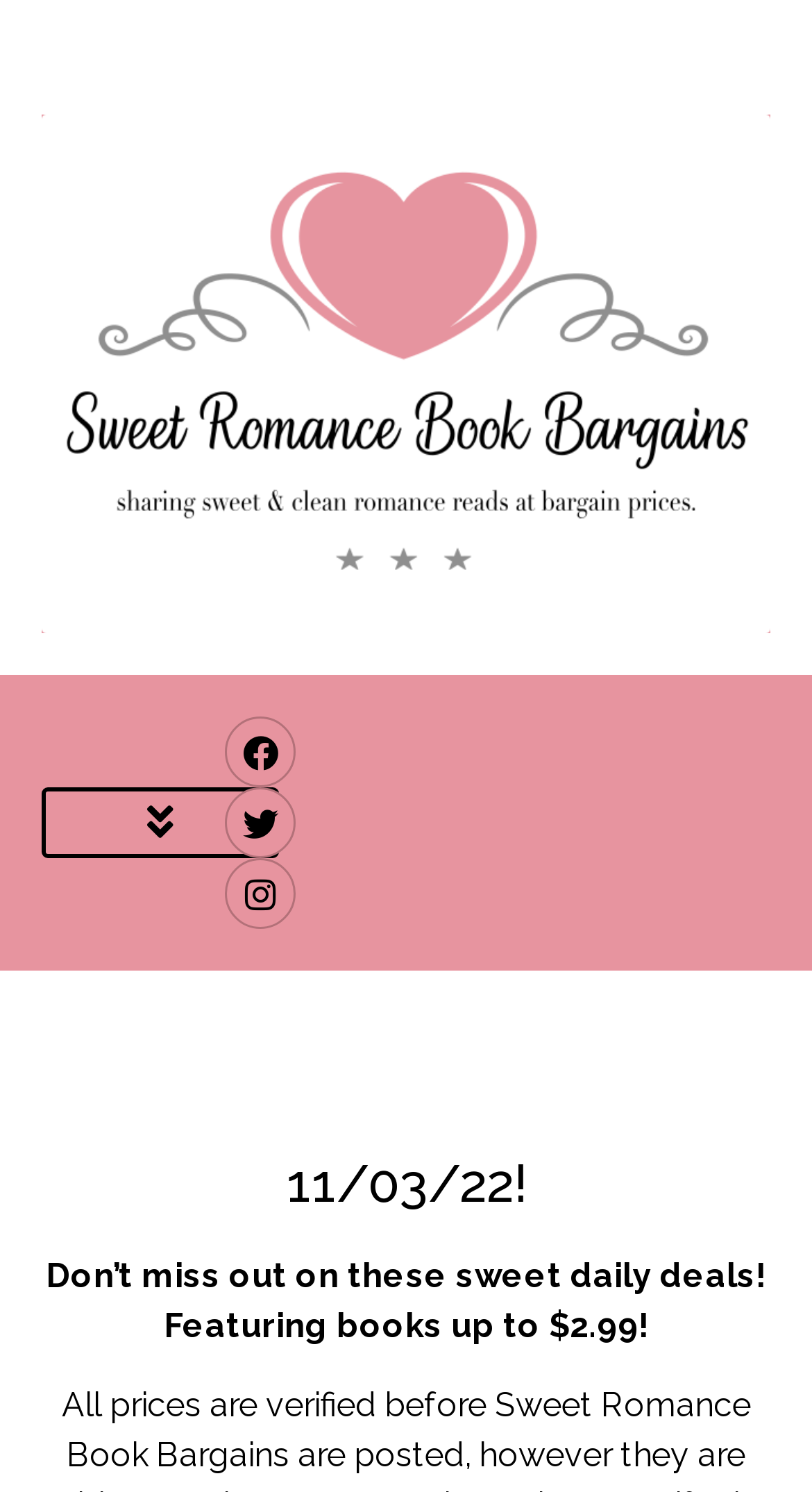Describe in detail what you see on the webpage.

The webpage is titled "11/03/22! – Sweet Romance Book Bargains™" and appears to be a daily deals page for romance books. At the top left, there is a link, and next to it, a menu toggle button. Below these elements, there are three social media links, namely Facebook, Twitter, and Instagram, aligned horizontally.

Further down, there is a heading that repeats the title "11/03/22!". Below the heading, a paragraph of text informs visitors not to miss out on the daily deals, featuring books priced up to $2.99.